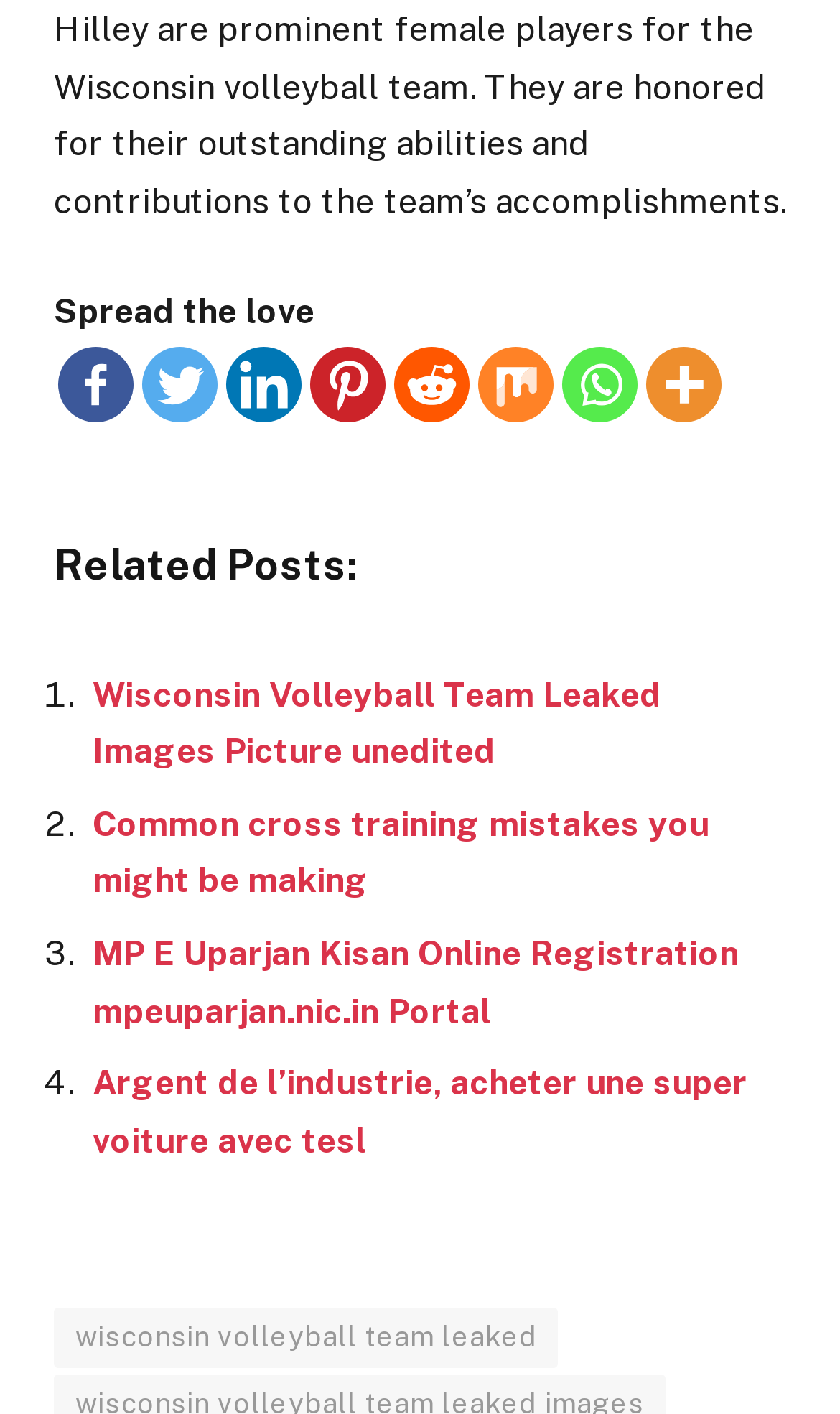Please identify the bounding box coordinates of the element that needs to be clicked to execute the following command: "Search for wisconsin volleyball team leaked". Provide the bounding box using four float numbers between 0 and 1, formatted as [left, top, right, bottom].

[0.064, 0.925, 0.665, 0.967]